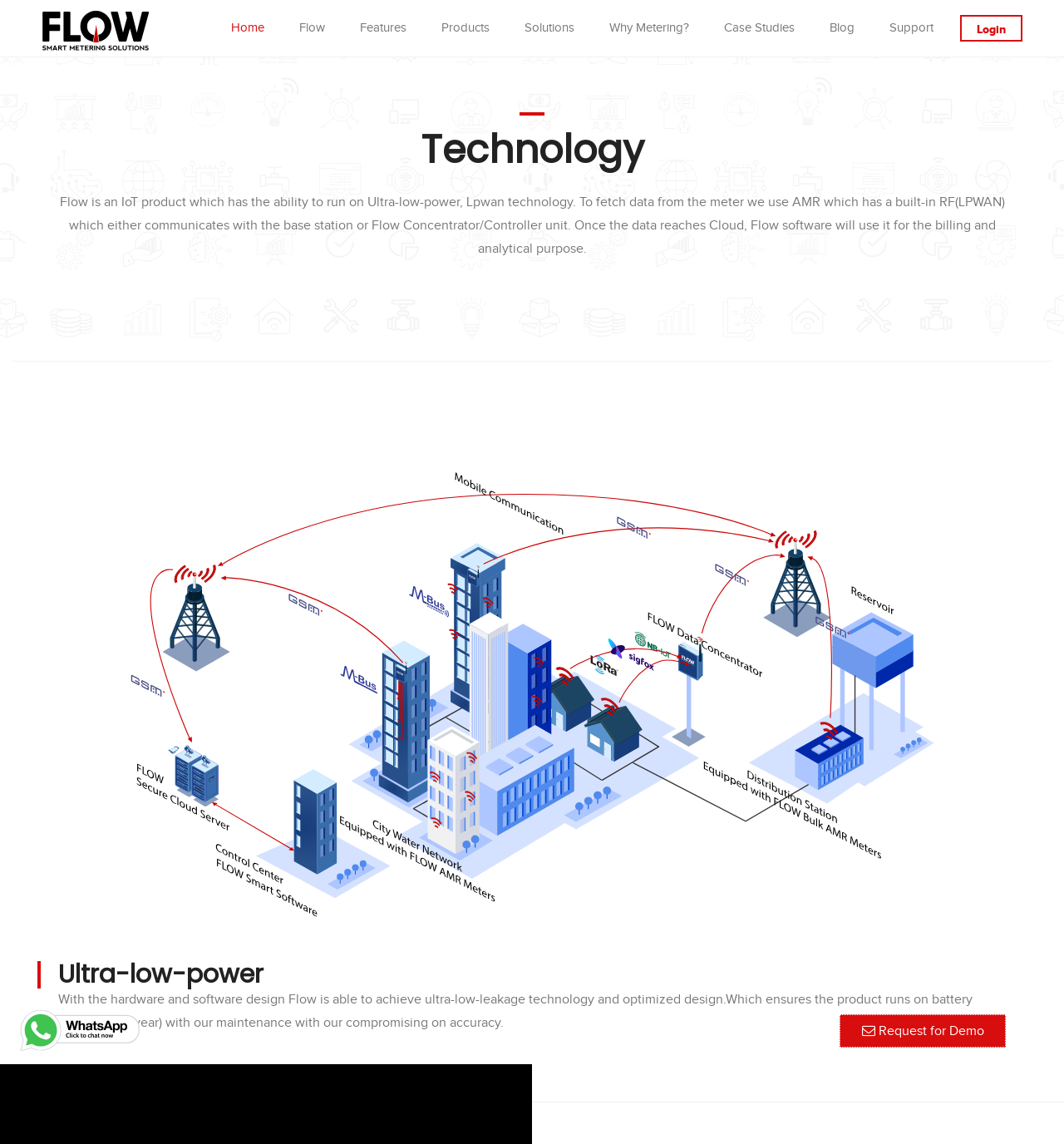Could you highlight the region that needs to be clicked to execute the instruction: "Learn about Flow's features"?

[0.33, 0.013, 0.39, 0.036]